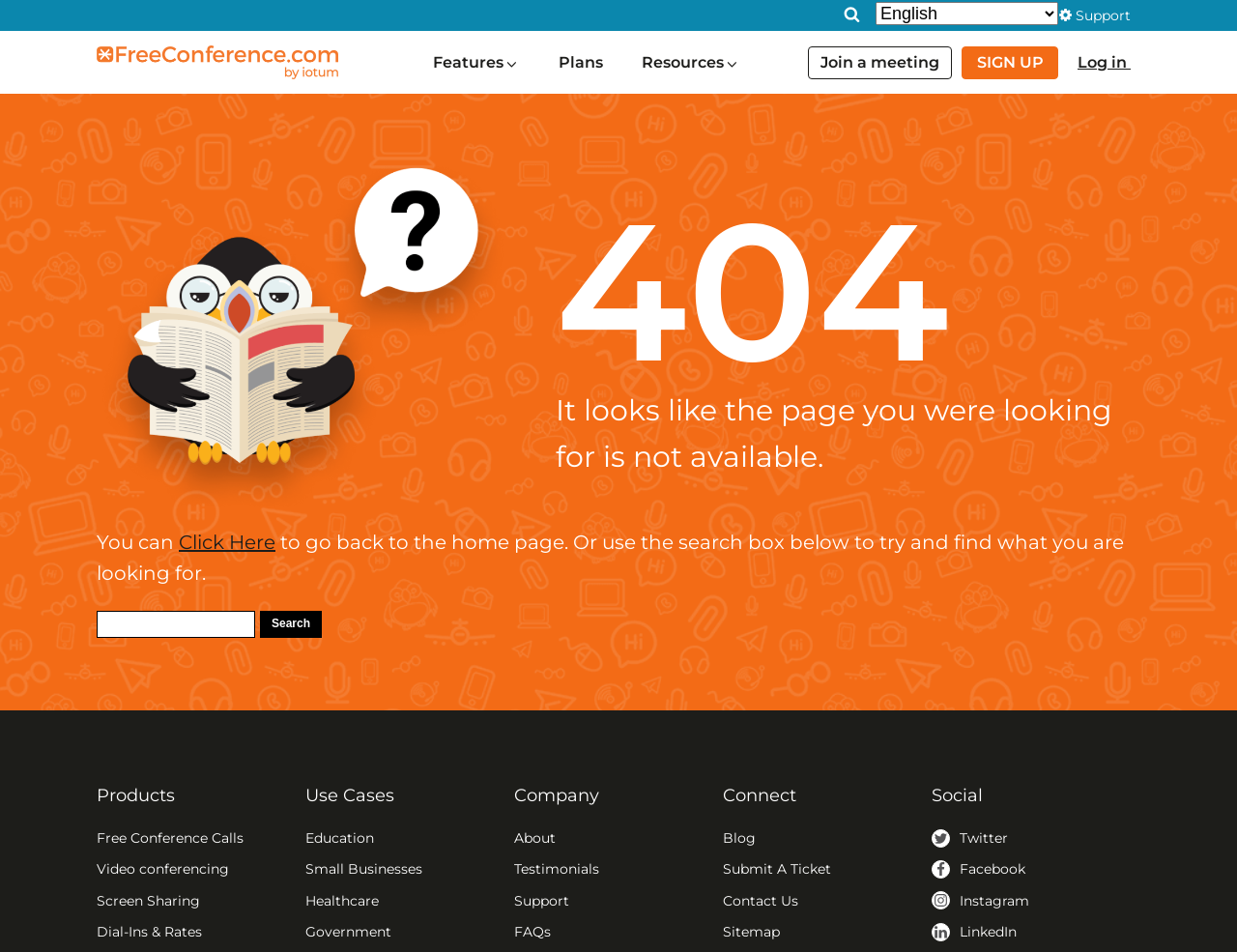What is the error code on this webpage?
Provide a concise answer using a single word or phrase based on the image.

404